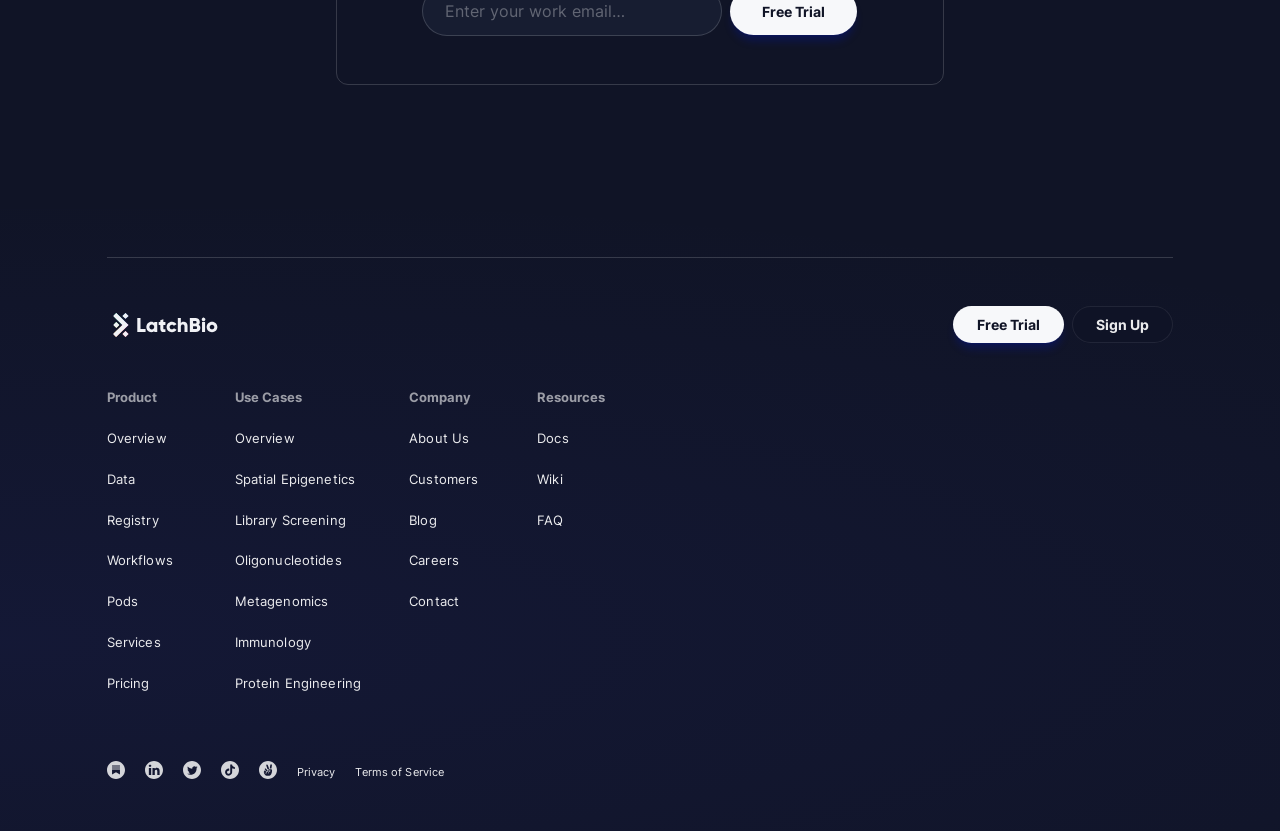Give a concise answer using one word or a phrase to the following question:
How many links are present in the 'Product' section?

7